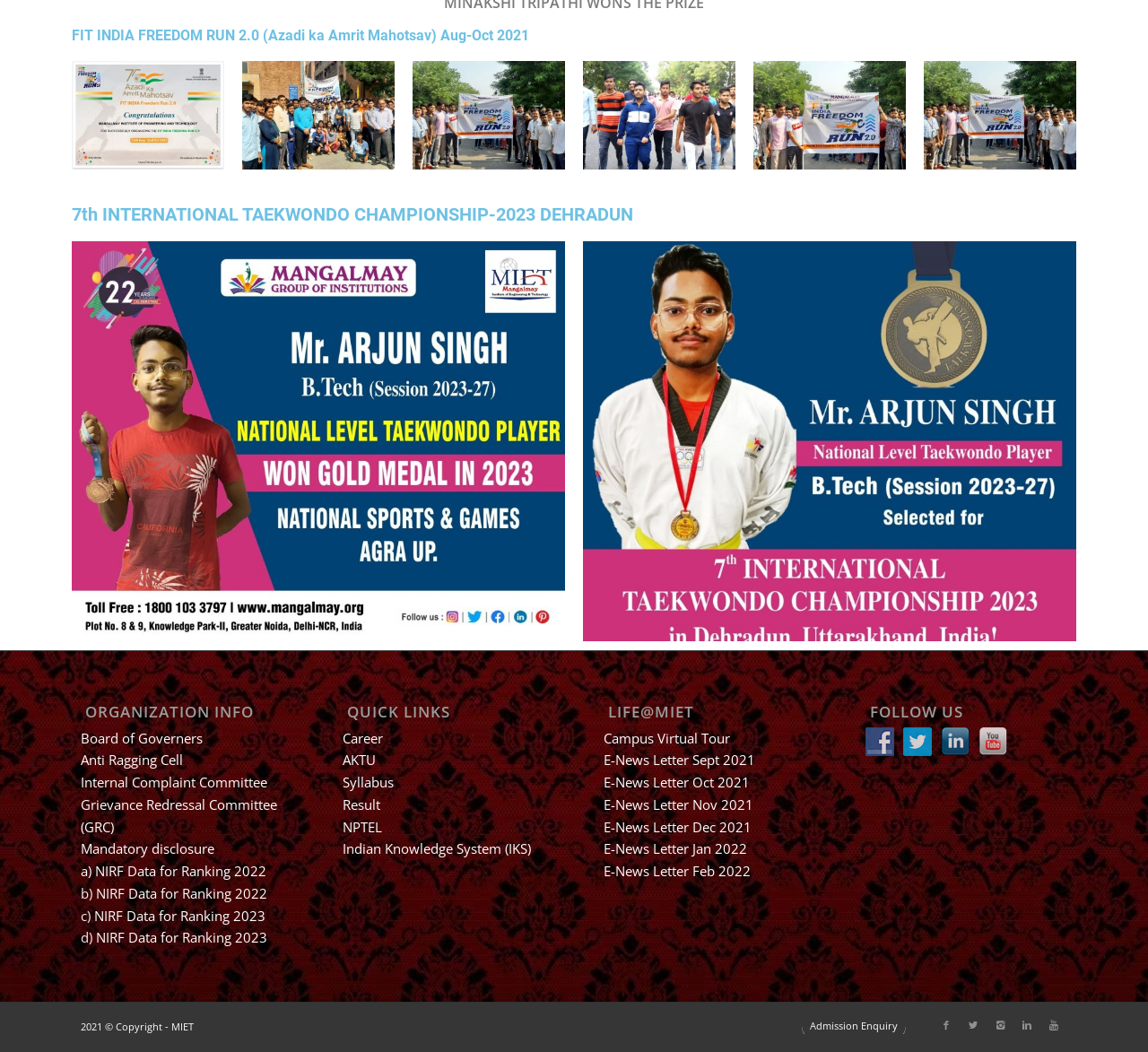Identify and provide the bounding box coordinates of the UI element described: "Admission Enquiry". The coordinates should be formatted as [left, top, right, bottom], with each number being a float between 0 and 1.

[0.698, 0.961, 0.789, 0.99]